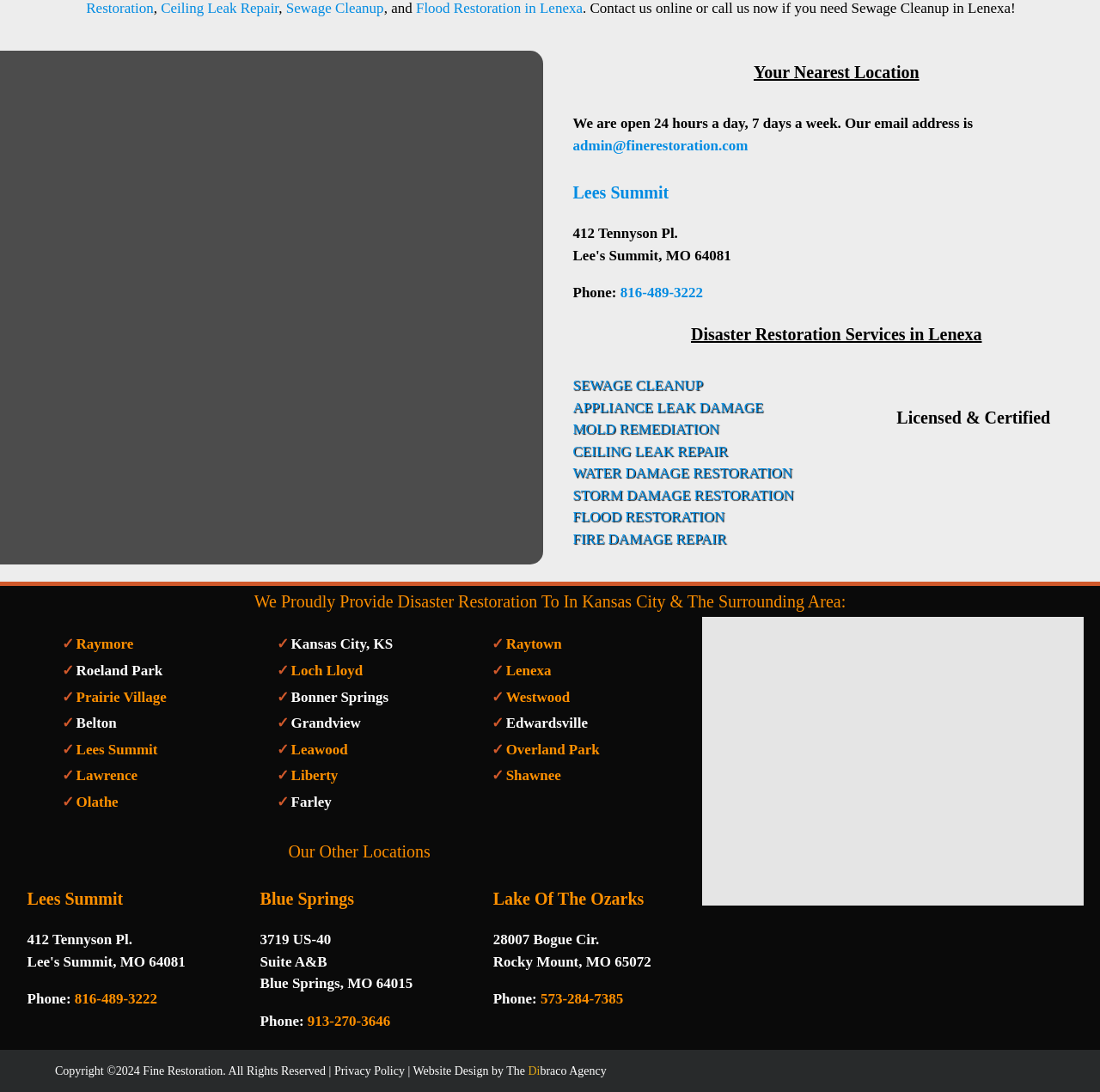Identify the bounding box coordinates for the region of the element that should be clicked to carry out the instruction: "Visit the 'Lees Summit' location page". The bounding box coordinates should be four float numbers between 0 and 1, i.e., [left, top, right, bottom].

[0.521, 0.168, 0.608, 0.185]